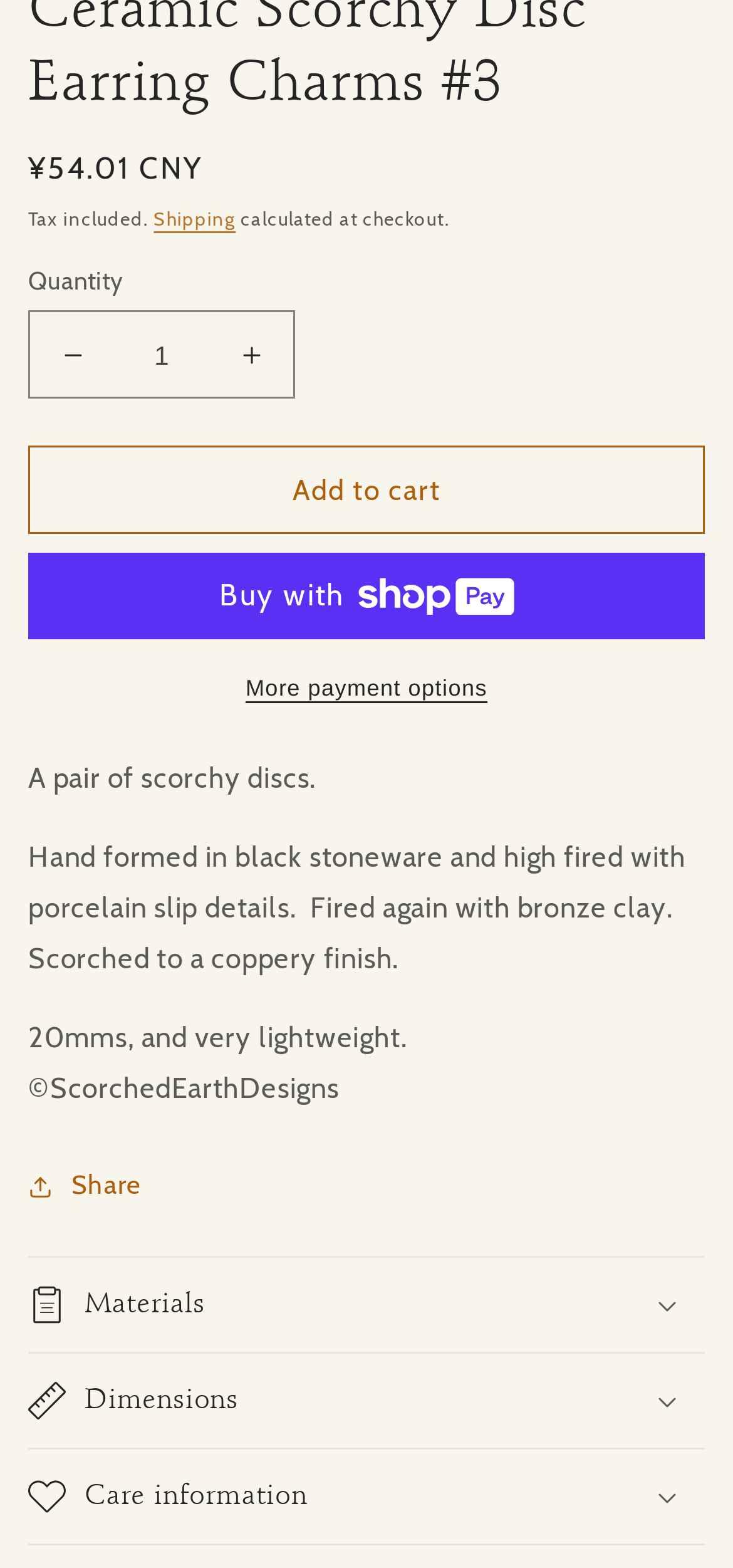Please specify the coordinates of the bounding box for the element that should be clicked to carry out this instruction: "Add to cart". The coordinates must be four float numbers between 0 and 1, formatted as [left, top, right, bottom].

[0.038, 0.284, 0.962, 0.341]